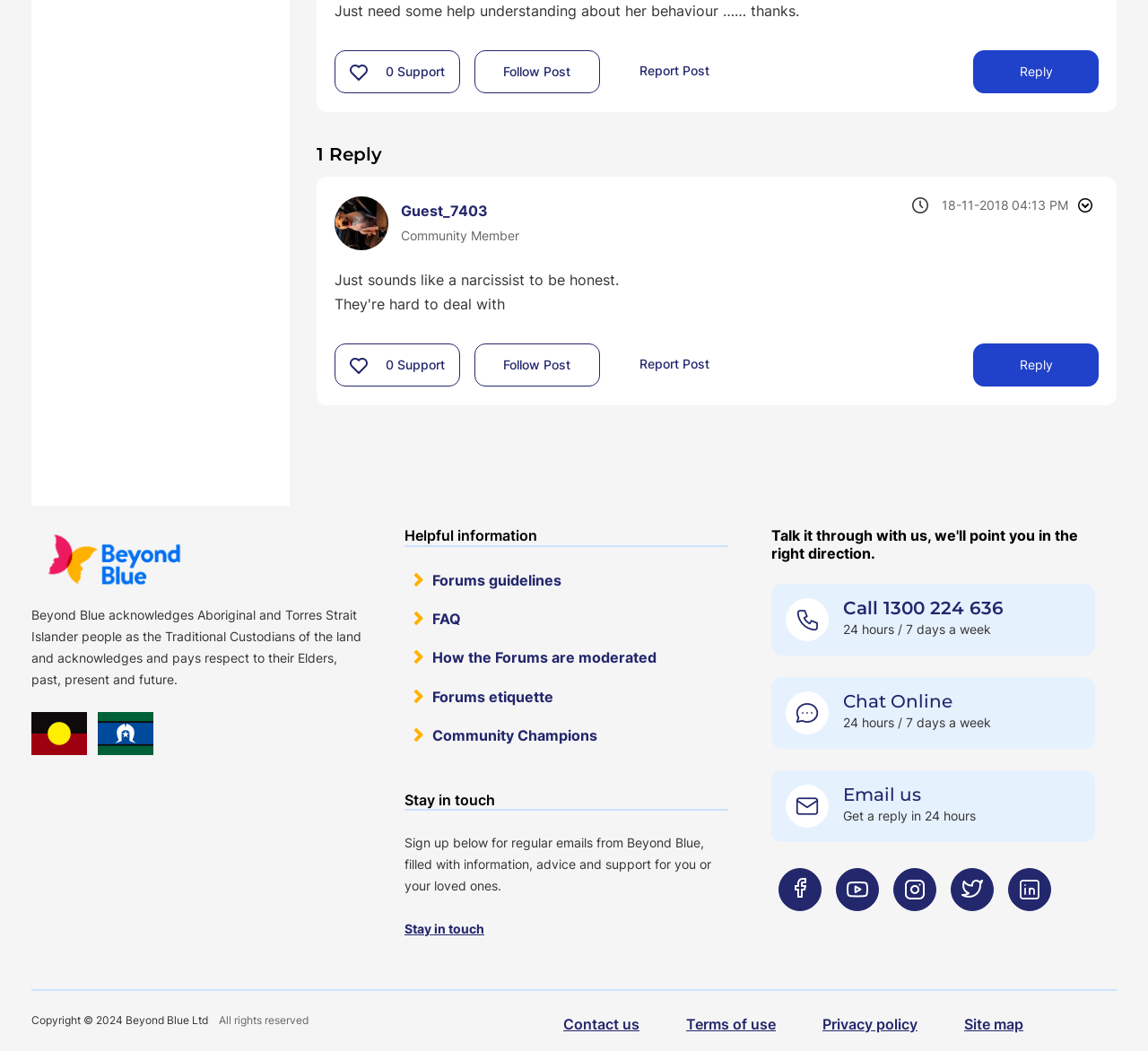Please predict the bounding box coordinates (top-left x, top-left y, bottom-right x, bottom-right y) for the UI element in the screenshot that fits the description: Terms of use

[0.579, 0.949, 0.695, 1.0]